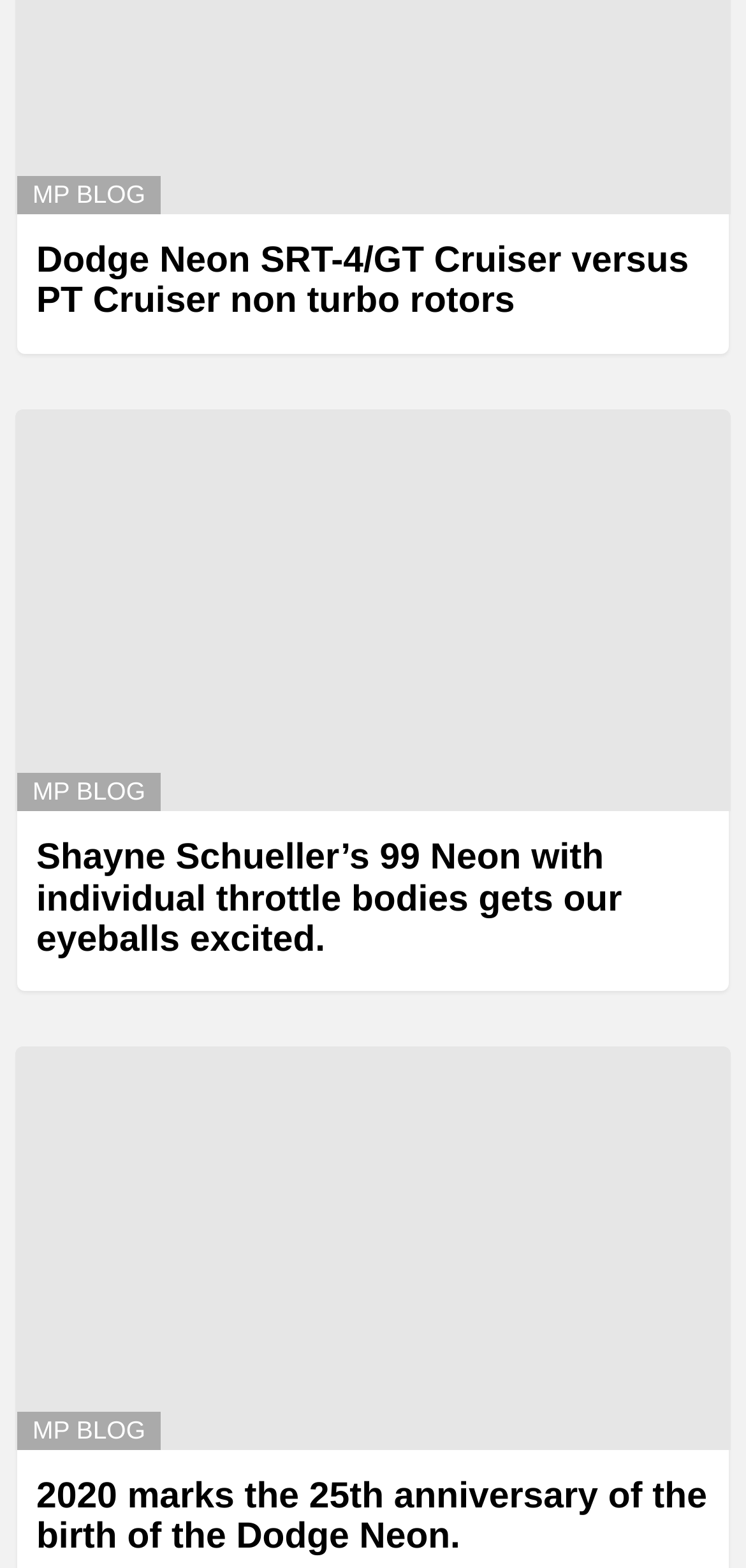Please respond to the question using a single word or phrase:
How many links are in the header section?

1